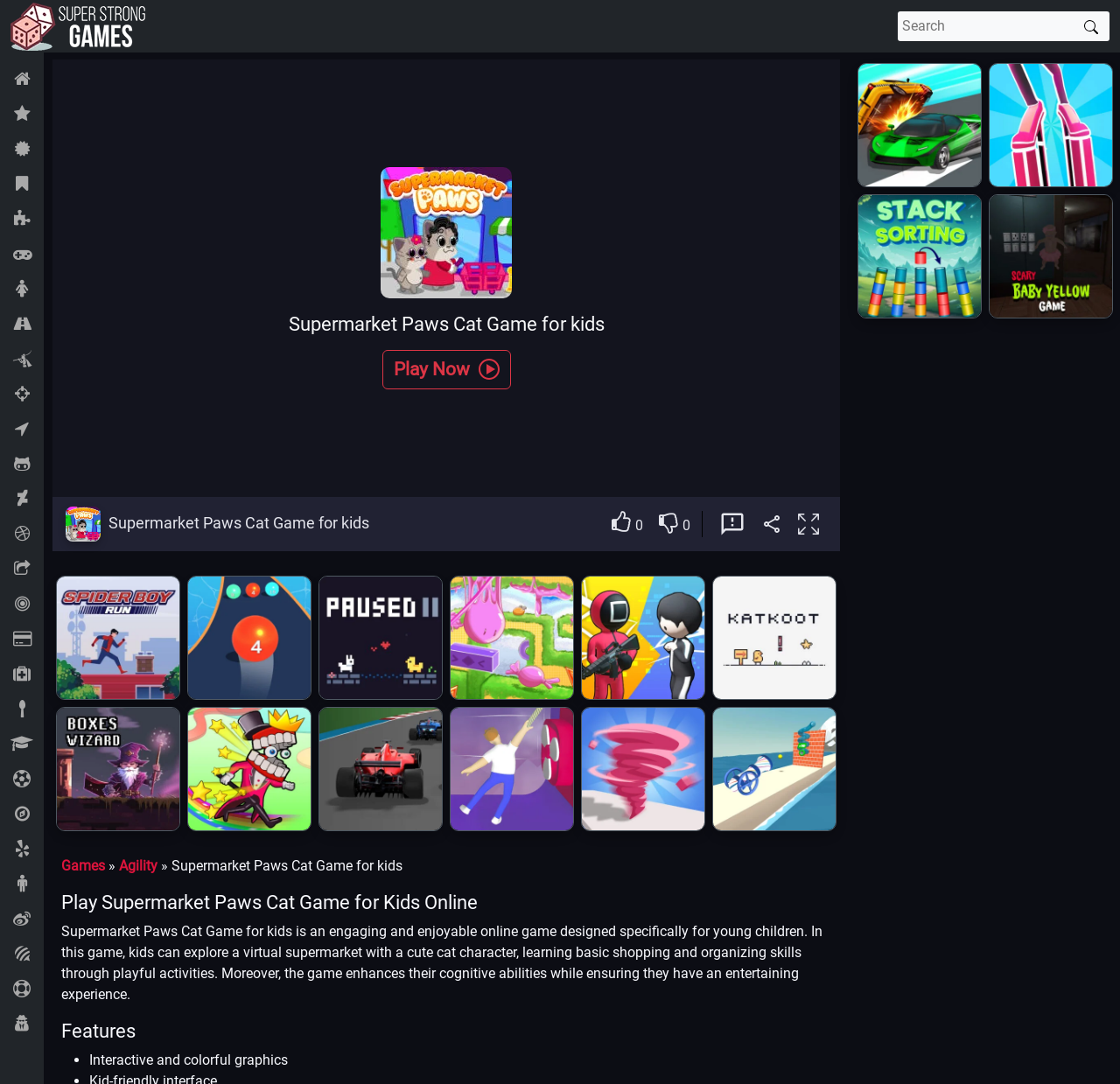Select the bounding box coordinates of the element I need to click to carry out the following instruction: "Play the Spider Boy Run Game".

[0.05, 0.531, 0.161, 0.646]